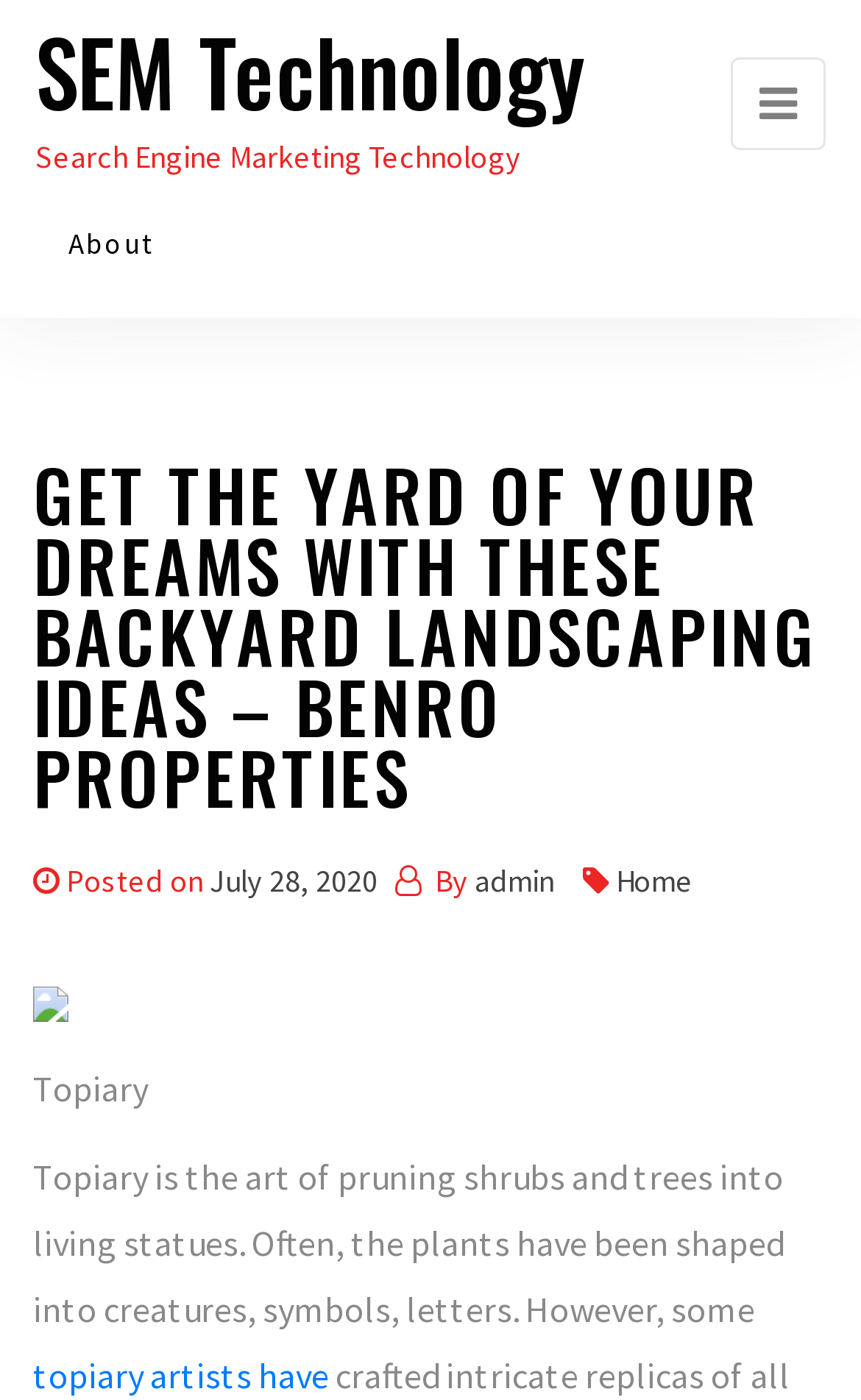Given the webpage screenshot, identify the bounding box of the UI element that matches this description: "parent_node: SEM Technology aria-label="Toggle navigation"".

[0.849, 0.041, 0.959, 0.107]